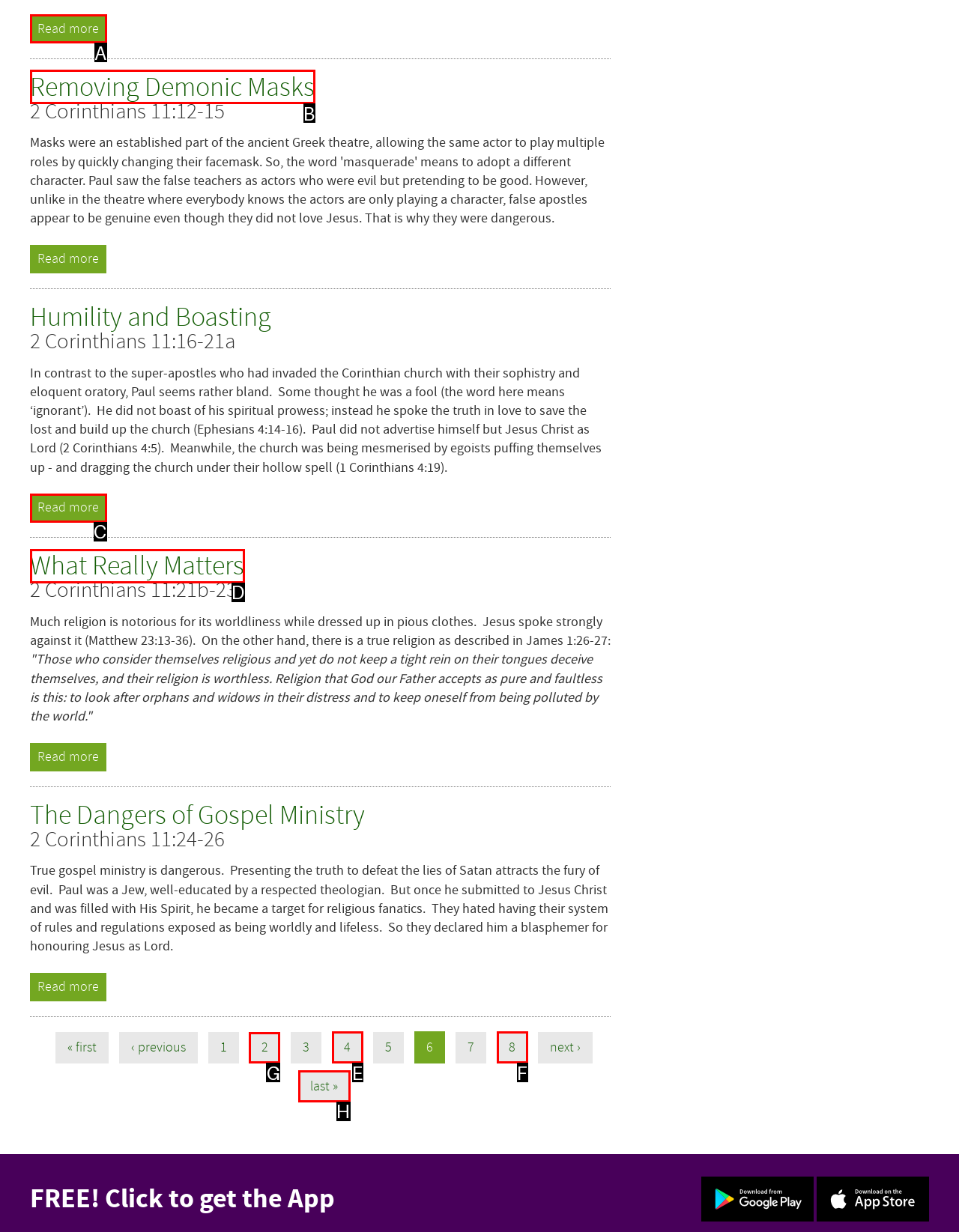Point out the HTML element I should click to achieve the following: Go to page 2 Reply with the letter of the selected element.

G